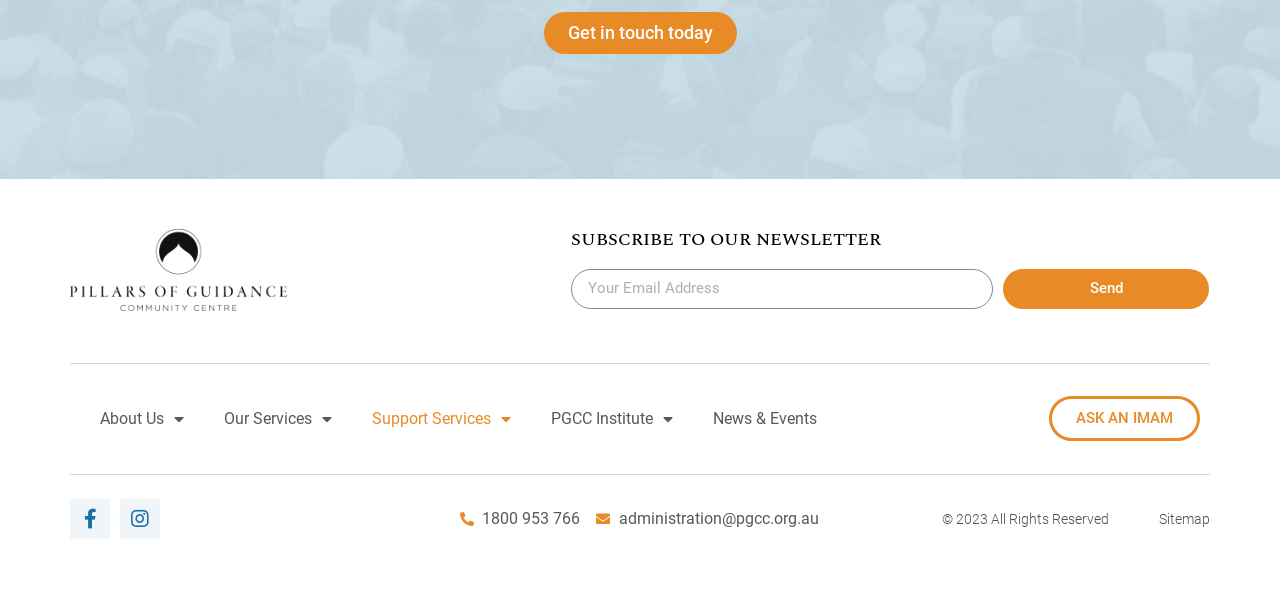Locate the bounding box coordinates of the area to click to fulfill this instruction: "View 'Game Mechanics' section". The bounding box should be presented as four float numbers between 0 and 1, in the order [left, top, right, bottom].

None